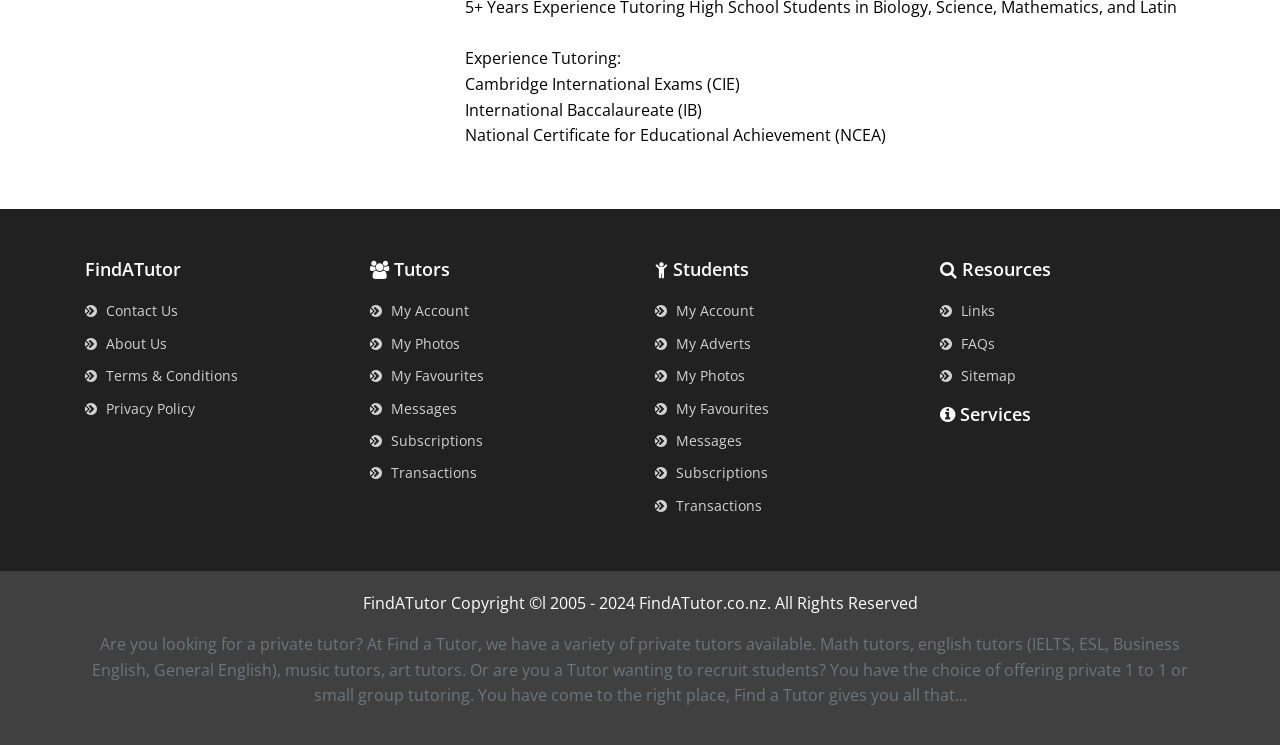Select the bounding box coordinates of the element I need to click to carry out the following instruction: "Read FAQs".

[0.734, 0.448, 0.777, 0.473]